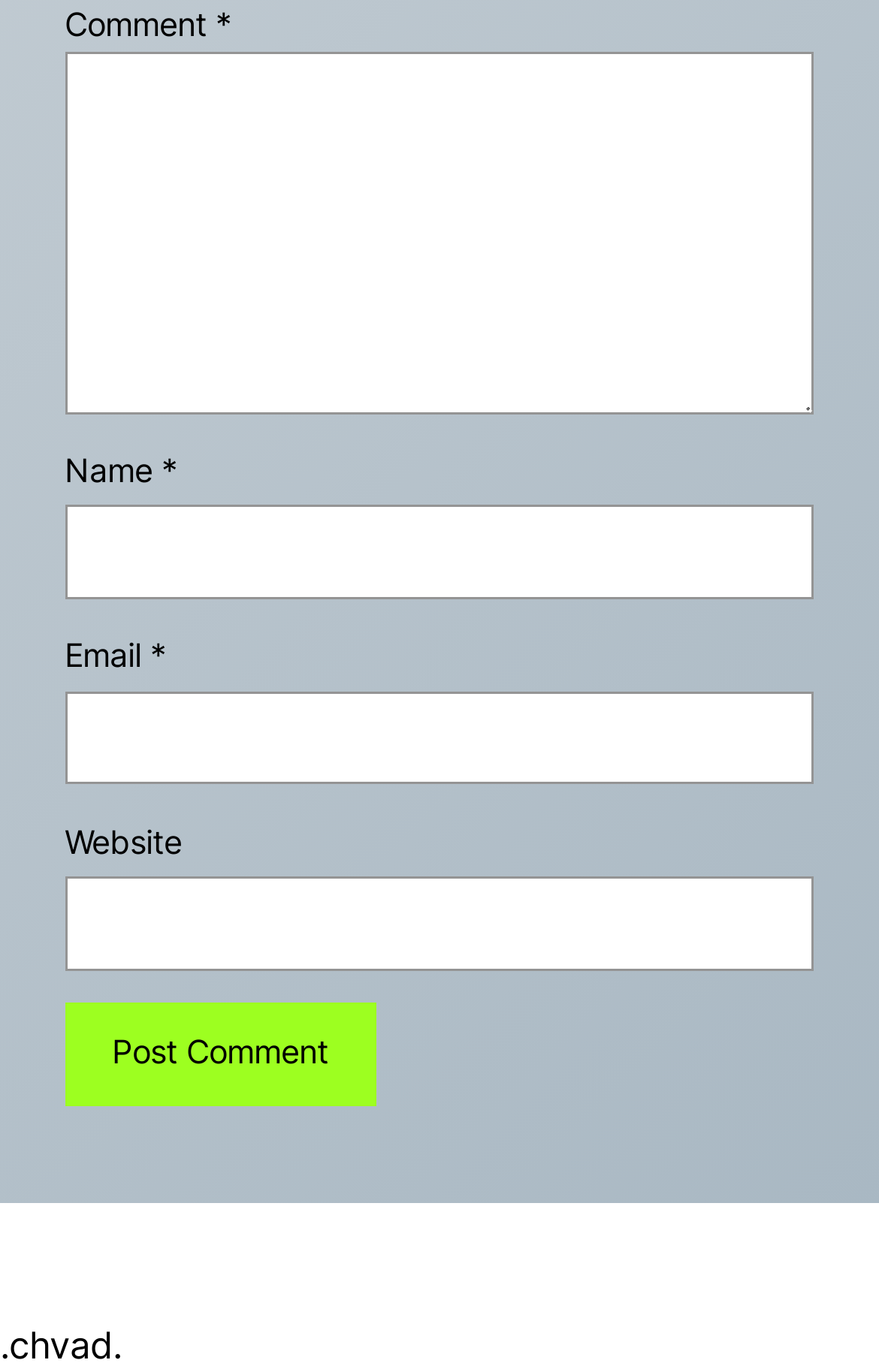Look at the image and write a detailed answer to the question: 
What is the function of the button?

The button is labeled 'Post Comment' and is located below the textboxes. Its position and label suggest that it is used to submit the comment information entered in the textboxes, which implies that its function is to post a comment.